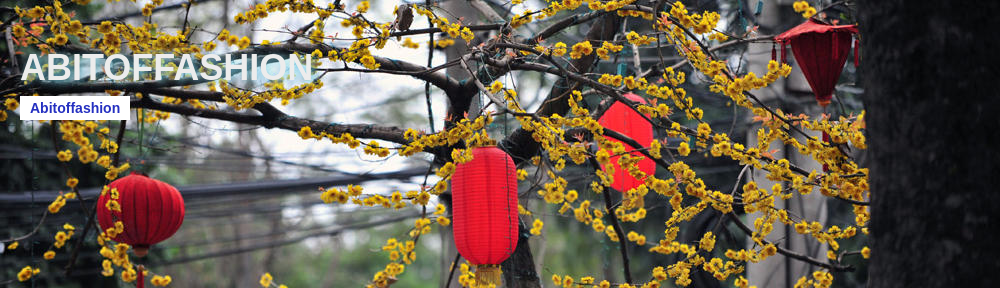Can you give a comprehensive explanation to the question given the content of the image?
What is the theme suggested by the inclusion of 'ABITOFFASHION'?

The presence of 'ABITOFFASHION' in the caption suggests a connection to fashion and lifestyle content, and the image's focus on seasonal elements like flowers and lanterns implies that the theme is about embracing seasonal aesthetics in one's fashion and lifestyle choices.